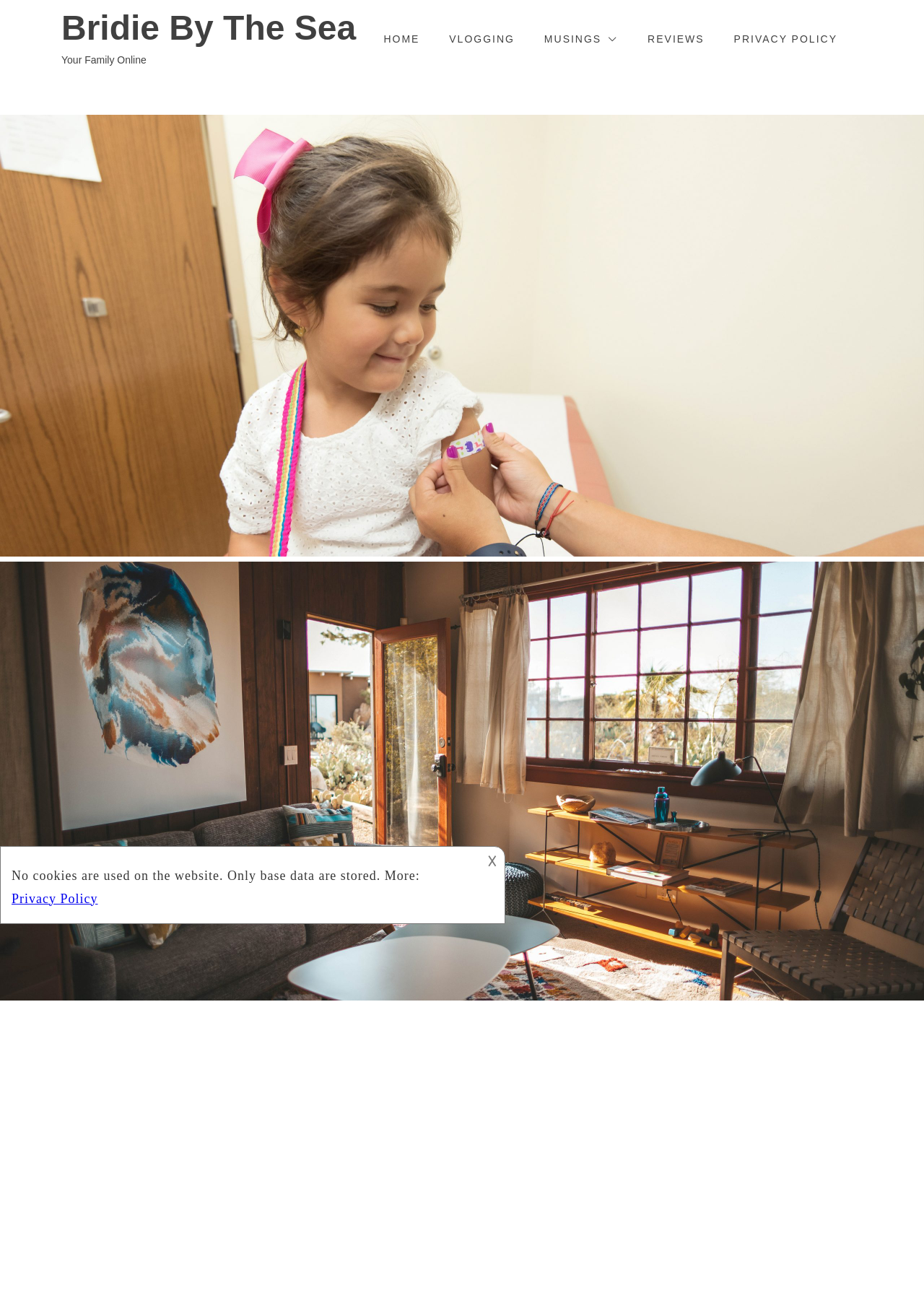Produce an elaborate caption capturing the essence of the webpage.

The webpage appears to be a blog or personal website, with a title "Hiring an Air Conditioner Repair and Home Service Provider in the Best Way Possible – Bridie By The Sea" at the top. Below the title, there is a layout table that spans most of the width of the page. Within this table, there are several links and a static text element. 

On the top-left of the page, there is a link to "Bridie By The Sea" and a static text element that reads "Your Family Online". To the right of these elements, there are five links in a row, labeled "HOME", "VLOGGING", "MUSINGS", "REVIEWS", and "PRIVACY POLICY", respectively. These links are positioned near the top of the page and are evenly spaced.

Below these links, there is an iframe that takes up about half of the page's width and is positioned near the bottom of the page. Within this iframe, there is no visible content described in the accessibility tree. 

On the right side of the iframe, there is a static text element that contains a single character, "𐌢". This element is positioned near the bottom of the page and is relatively small compared to the other elements on the page.